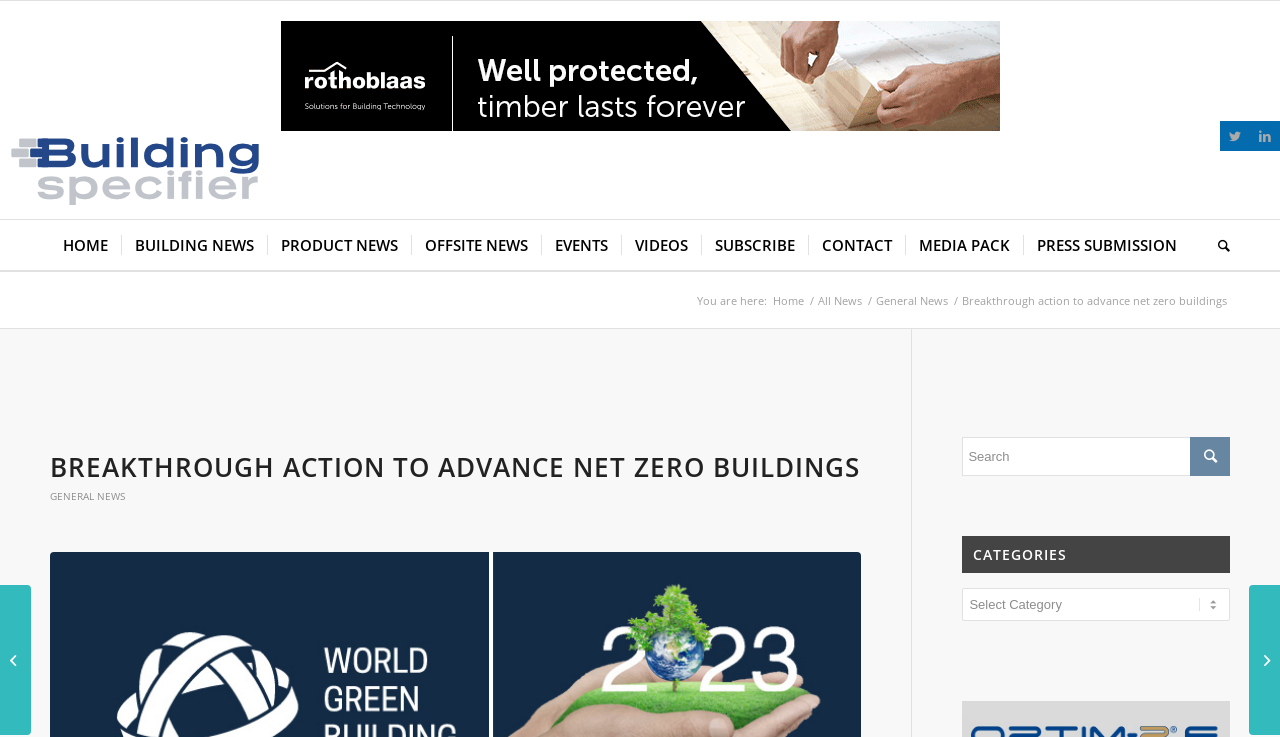Identify the bounding box coordinates necessary to click and complete the given instruction: "Go to the home page".

[0.039, 0.299, 0.095, 0.366]